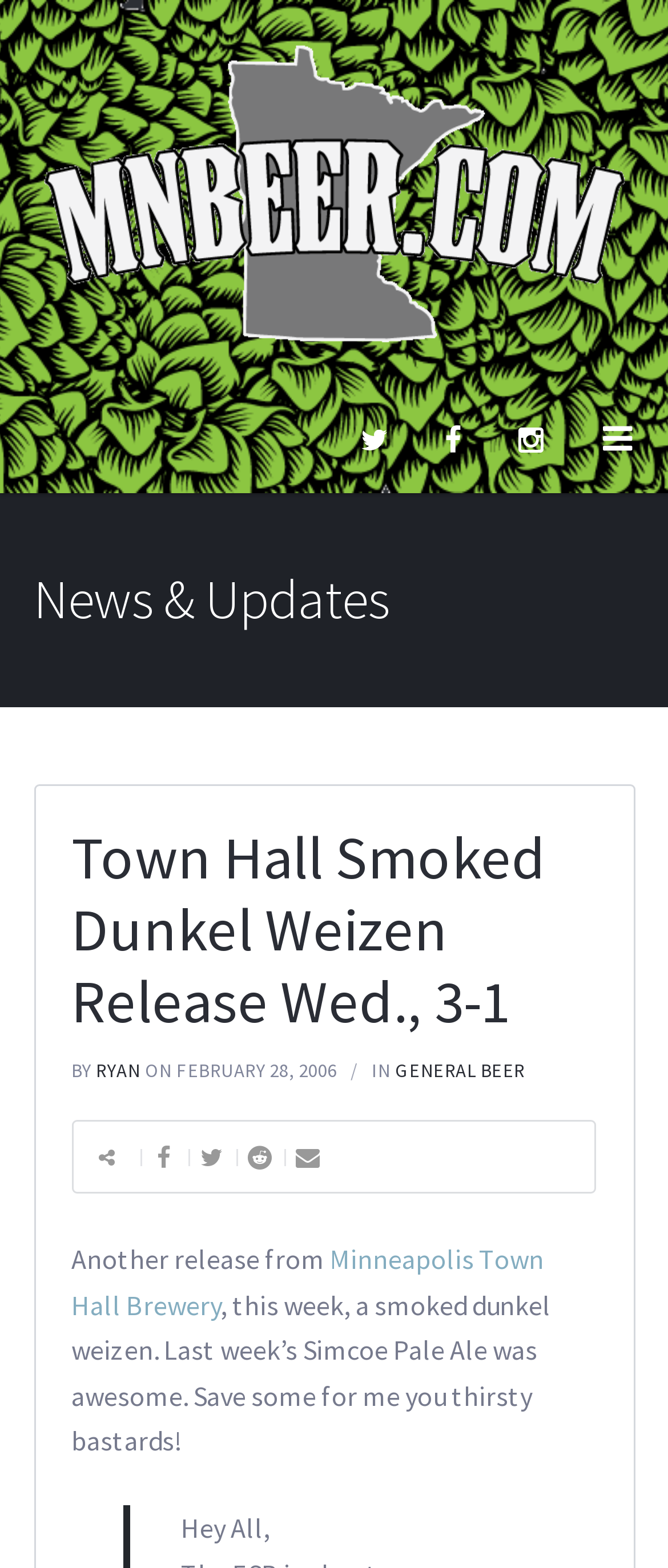What is the category of the article?
Using the image, elaborate on the answer with as much detail as possible.

I found the answer by looking at the link 'GENERAL BEER' which indicates that the article is categorized under General Beer.